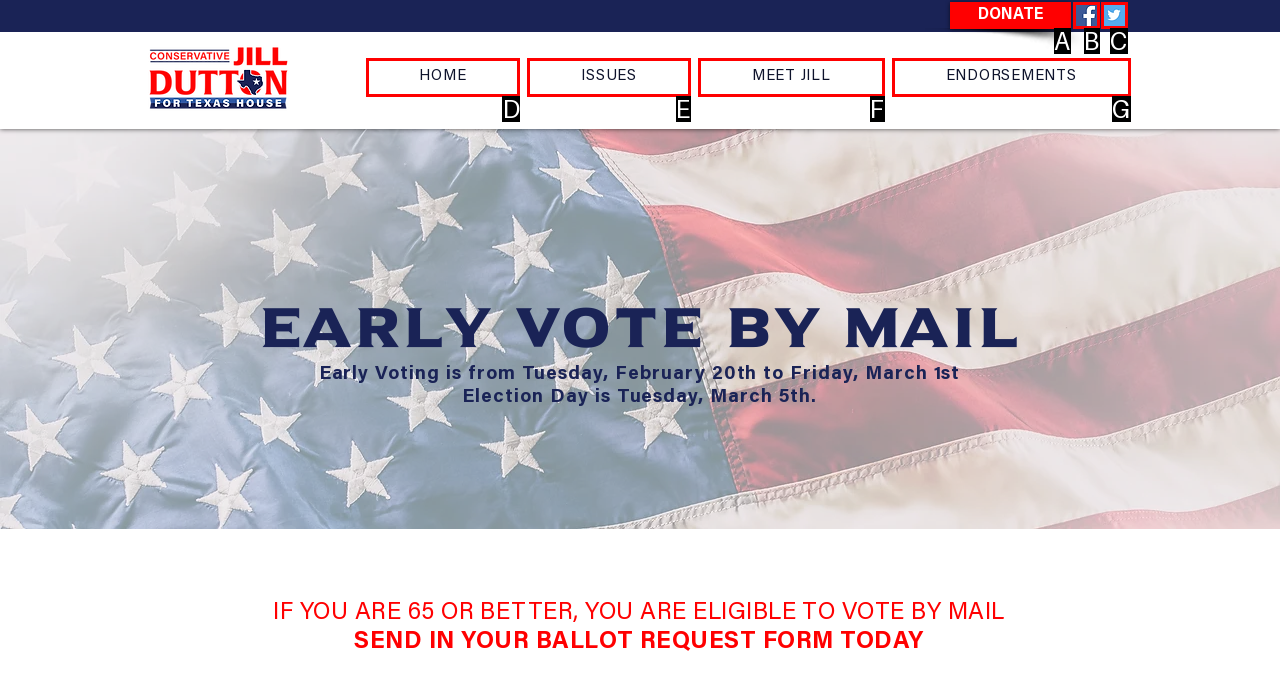Determine the UI element that matches the description: ENDORSEMENTS
Answer with the letter from the given choices.

G